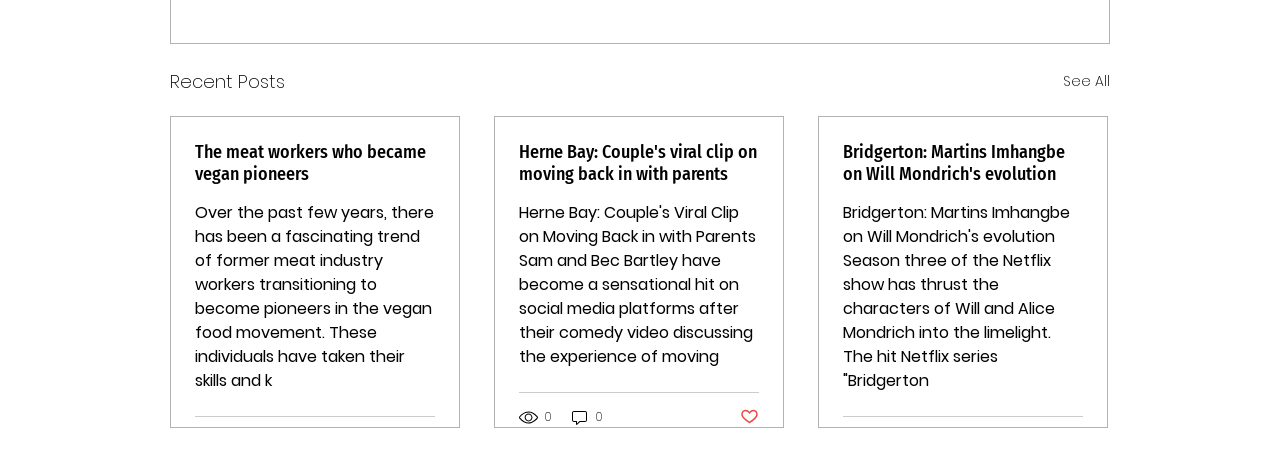Please specify the bounding box coordinates of the clickable region to carry out the following instruction: "Read the article about vegan pioneers". The coordinates should be four float numbers between 0 and 1, in the format [left, top, right, bottom].

[0.152, 0.301, 0.34, 0.395]